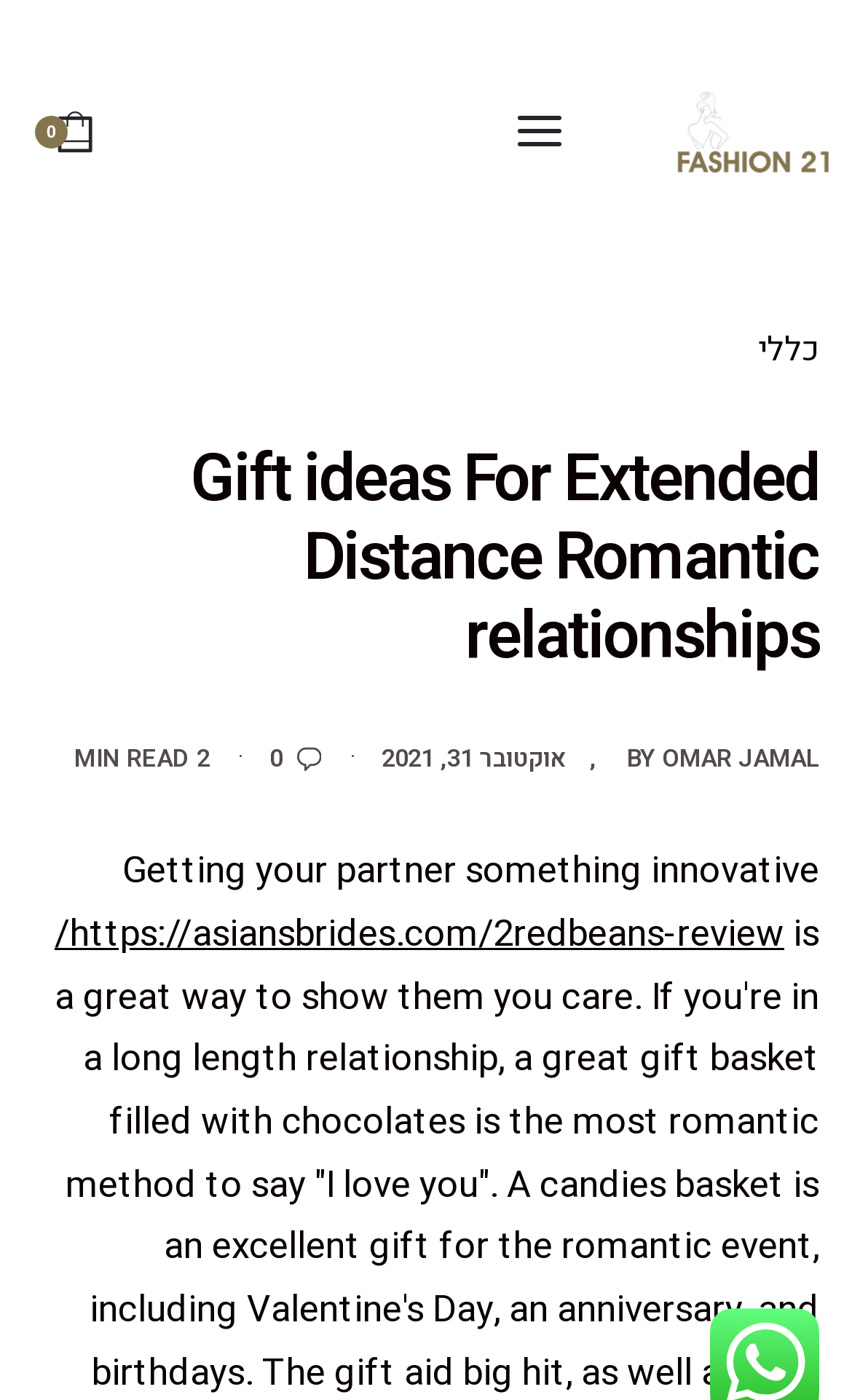Bounding box coordinates are specified in the format (top-left x, top-left y, bottom-right x, bottom-right y). All values are floating point numbers bounded between 0 and 1. Please provide the bounding box coordinate of the region this sentence describes: https://asiansbrides.com/2redbeans-review/

[0.064, 0.646, 0.921, 0.69]